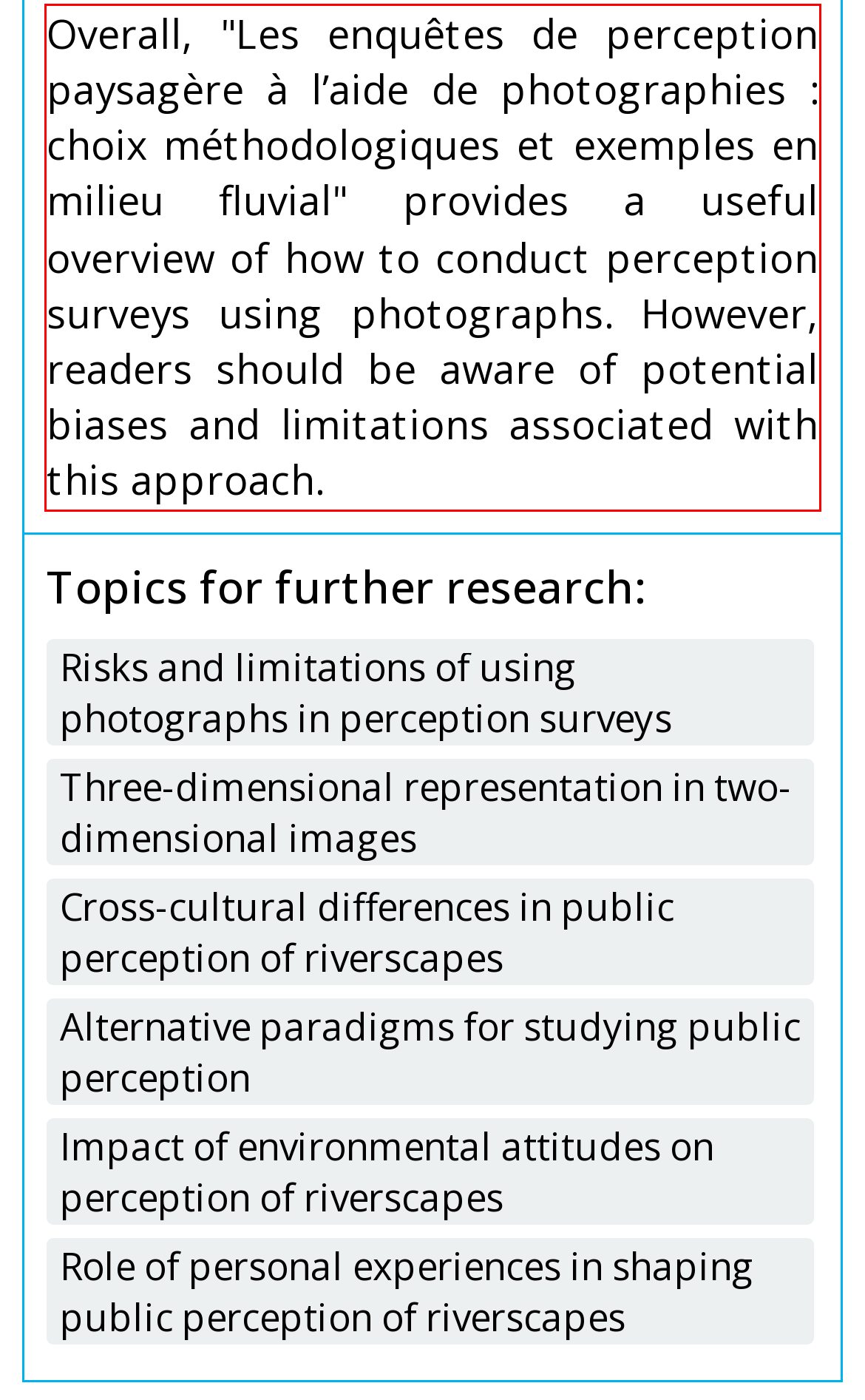Analyze the red bounding box in the provided webpage screenshot and generate the text content contained within.

Overall, "Les enquêtes de perception paysagère à l’aide de photographies : choix méthodologiques et exemples en milieu fluvial" provides a useful overview of how to conduct perception surveys using photographs. However, readers should be aware of potential biases and limitations associated with this approach.